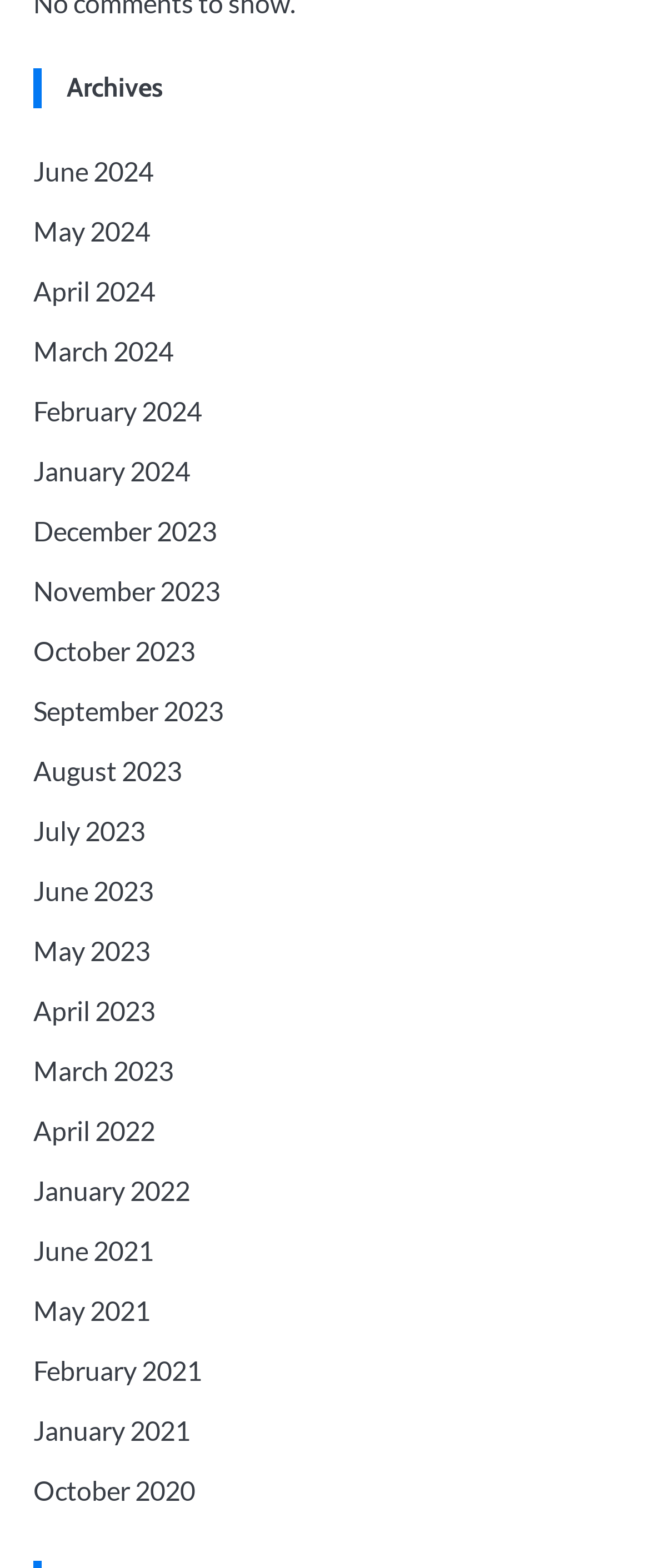Identify the bounding box coordinates of the clickable region necessary to fulfill the following instruction: "view archives for June 2024". The bounding box coordinates should be four float numbers between 0 and 1, i.e., [left, top, right, bottom].

[0.051, 0.099, 0.236, 0.119]